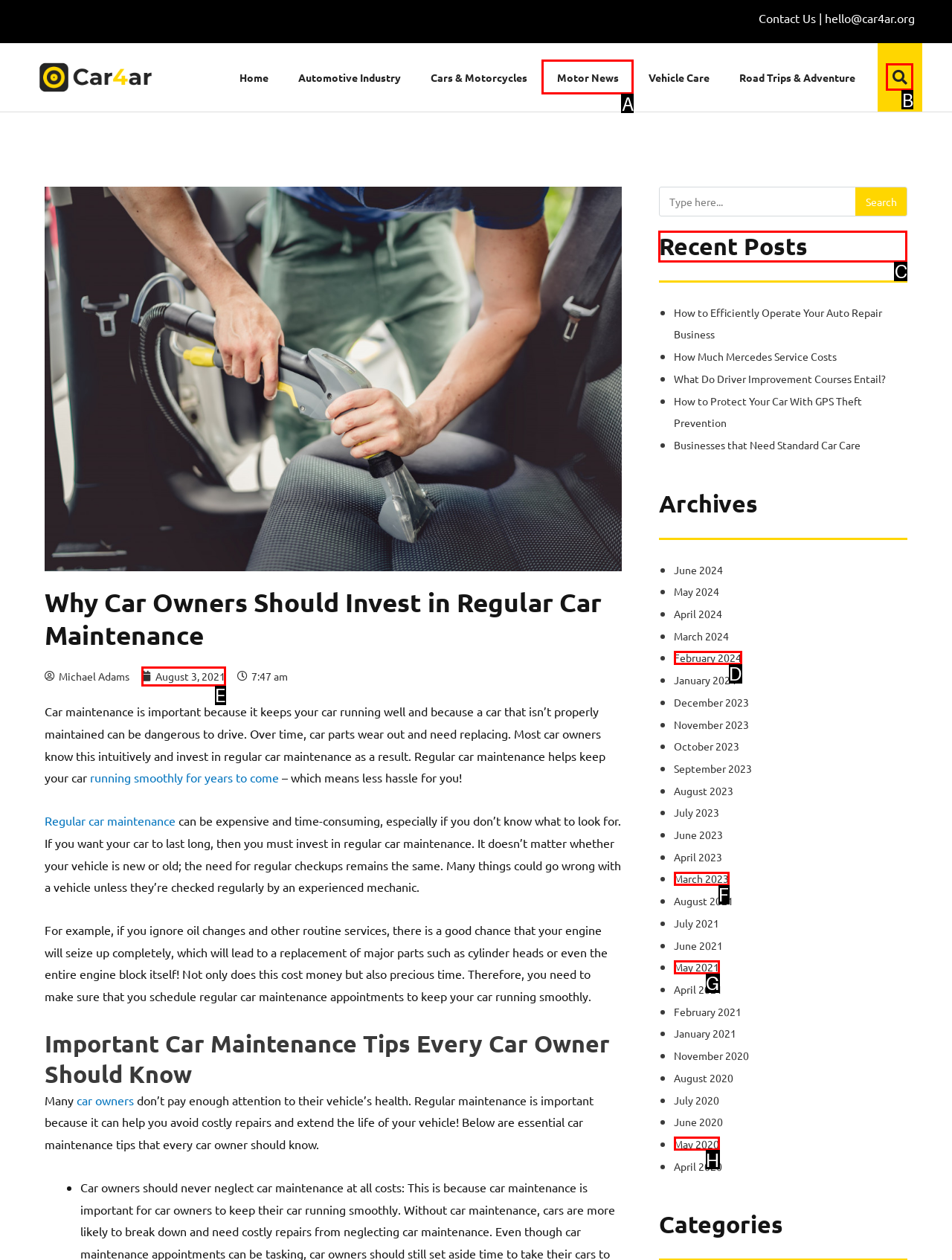Identify the letter of the UI element you need to select to accomplish the task: Check recent posts.
Respond with the option's letter from the given choices directly.

C